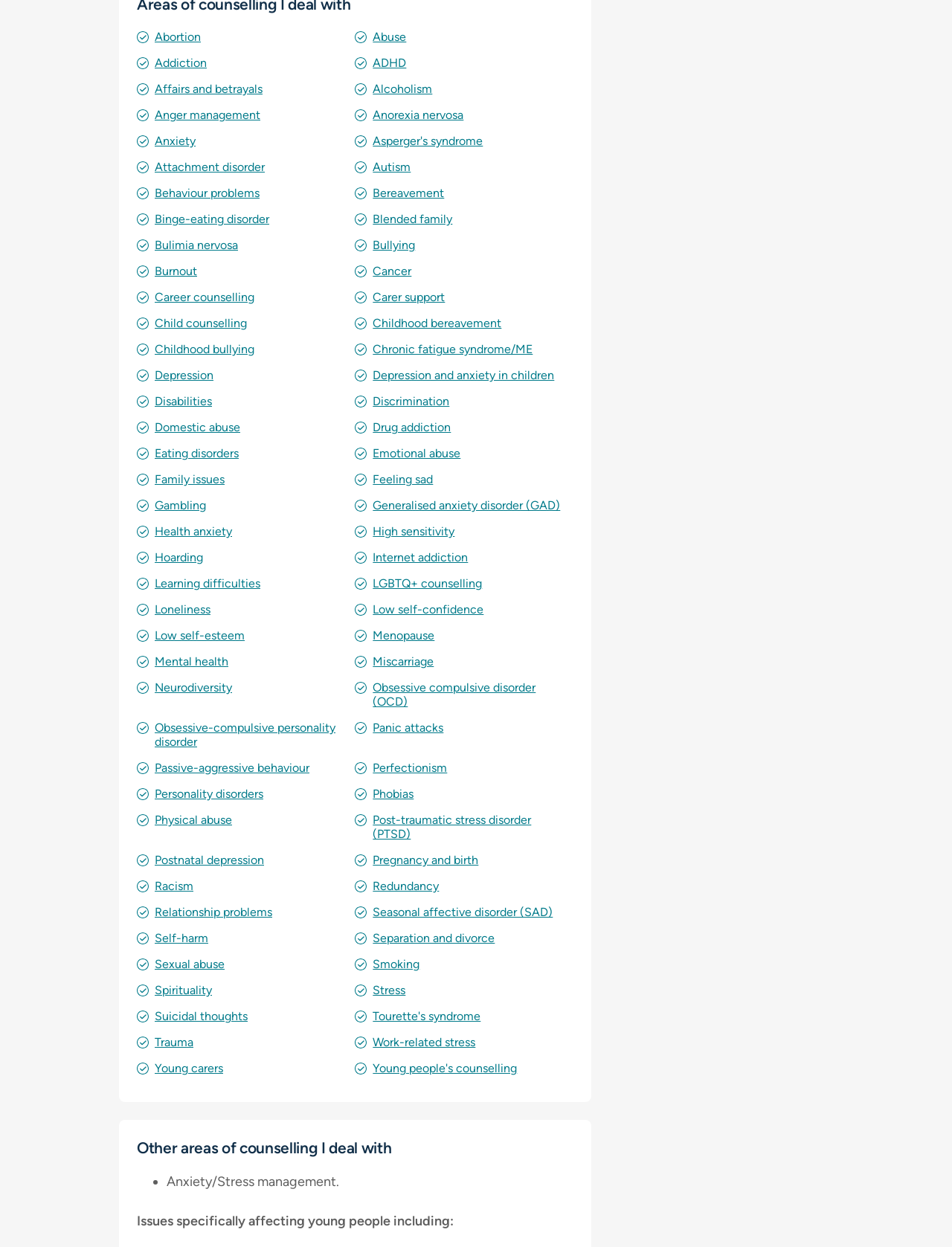Locate the bounding box coordinates of the clickable element to fulfill the following instruction: "Click on Anxiety". Provide the coordinates as four float numbers between 0 and 1 in the format [left, top, right, bottom].

[0.162, 0.108, 0.205, 0.119]